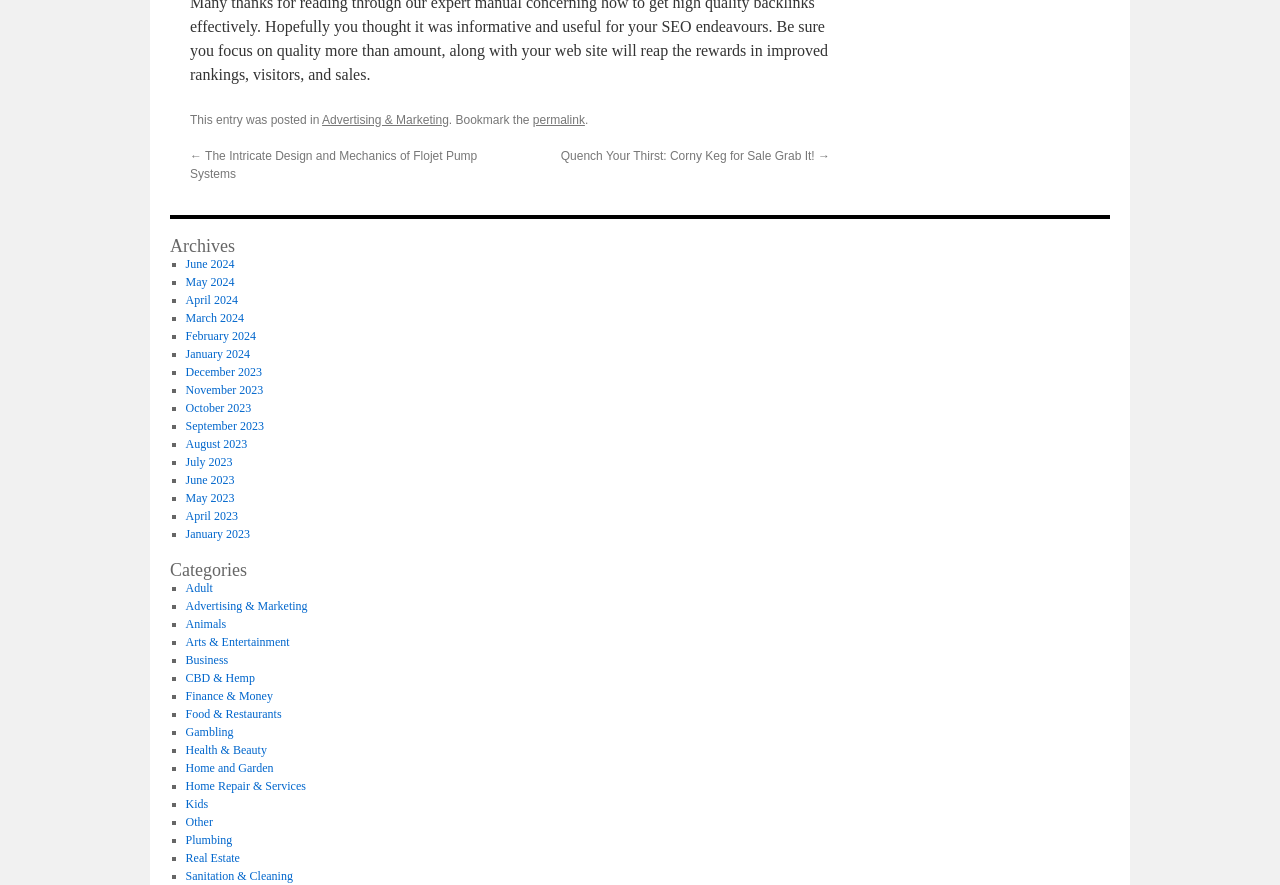Determine the bounding box coordinates of the area to click in order to meet this instruction: "Check December 2021".

None